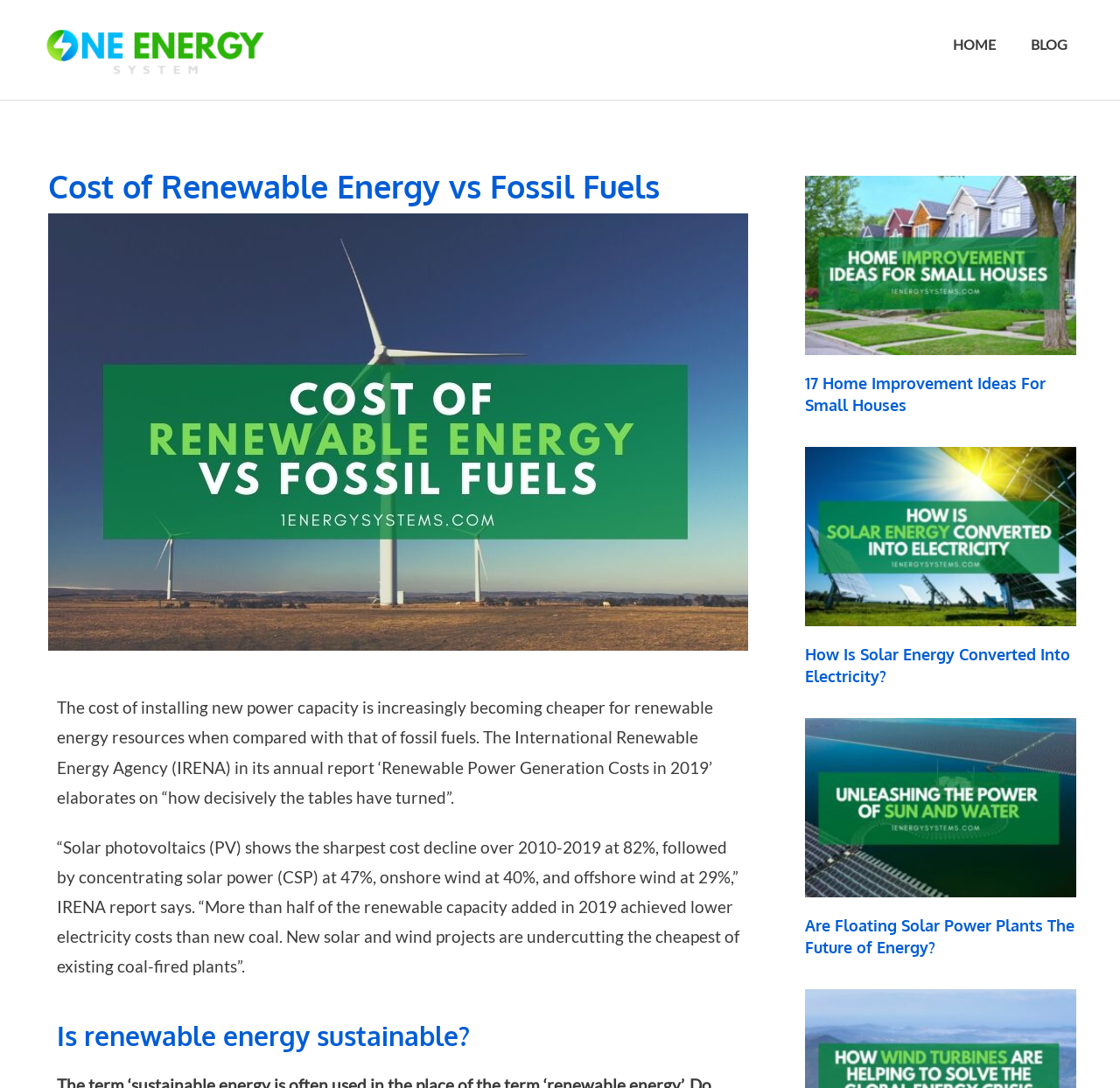Given the description of a UI element: "Home", identify the bounding box coordinates of the matching element in the webpage screenshot.

[0.835, 0.015, 0.905, 0.067]